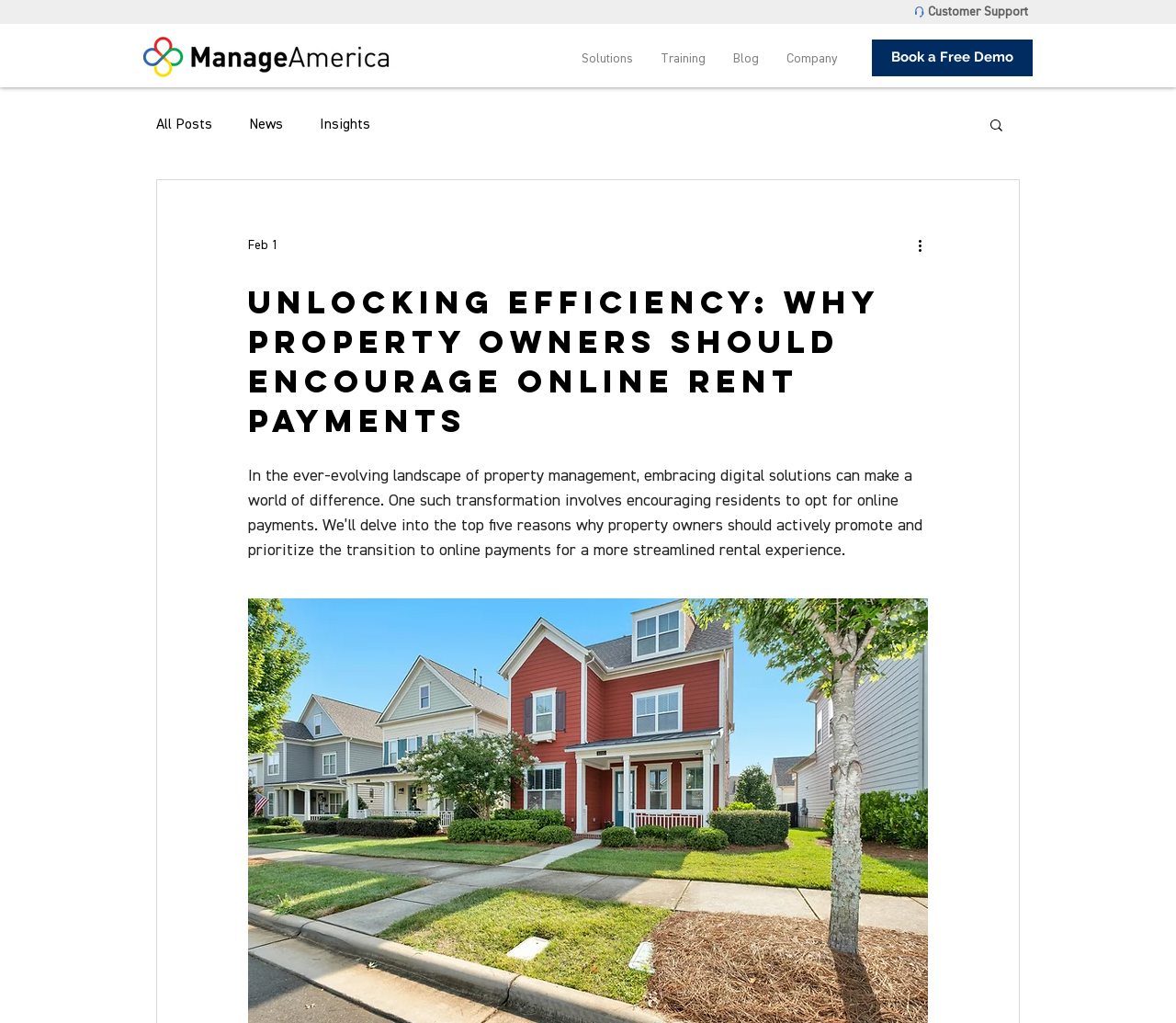Please identify the bounding box coordinates of the element that needs to be clicked to perform the following instruction: "Click on Customer Support".

[0.786, 0.003, 0.877, 0.019]